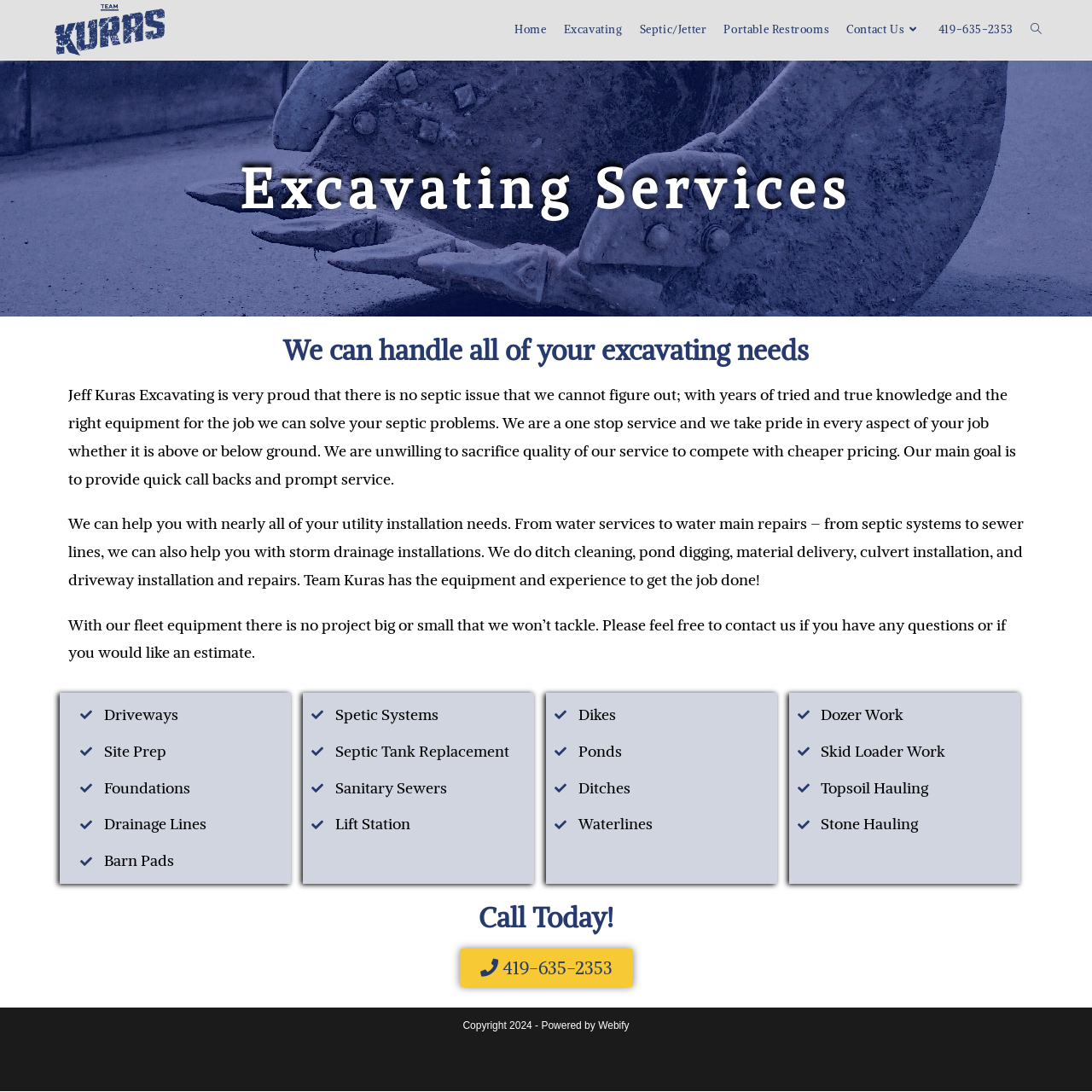Answer briefly with one word or phrase:
What is the name of the excavating company?

Jeff Kuras Excavating